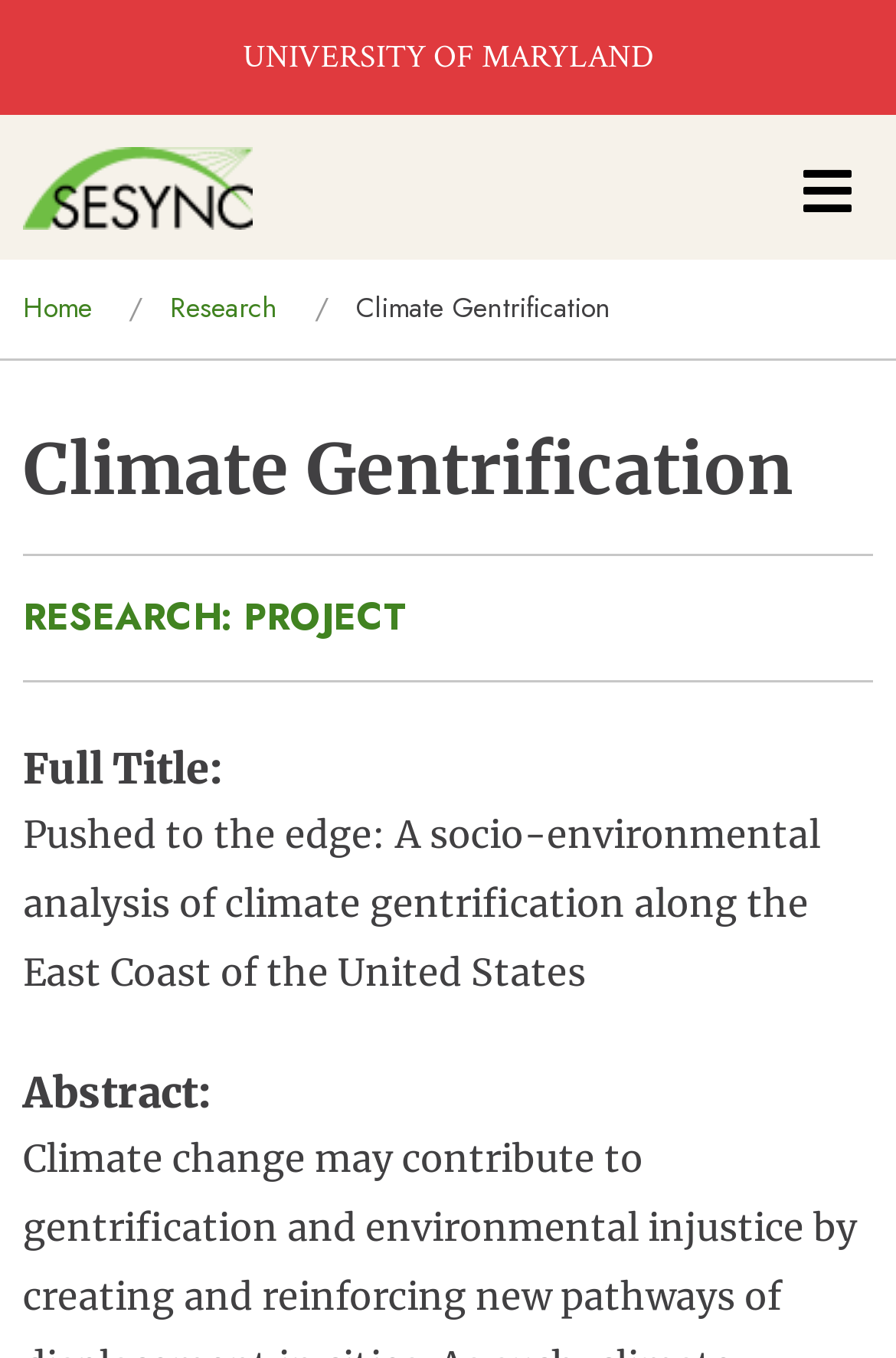Using details from the image, please answer the following question comprehensively:
What is the name of the university?

I found the answer by looking at the banner 'Site header' which contains a link 'UNIVERSITY OF MARYLAND'.